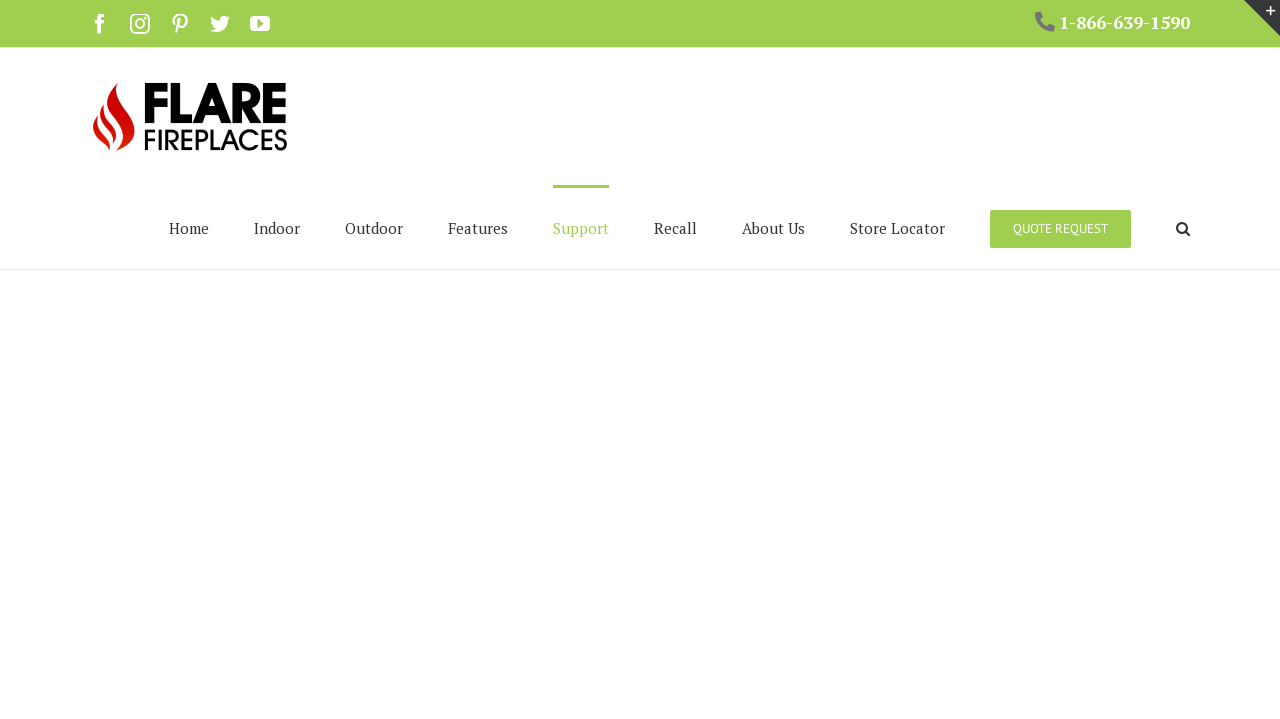How many main menu items are there?
Based on the image, answer the question with as much detail as possible.

I counted the number of link elements within the navigation element with the description 'Main Menu', which are 'Home', 'Indoor', 'Outdoor', 'Features', 'Support', 'Recall', 'About Us', and 'Store Locator'. There are 8 main menu items.